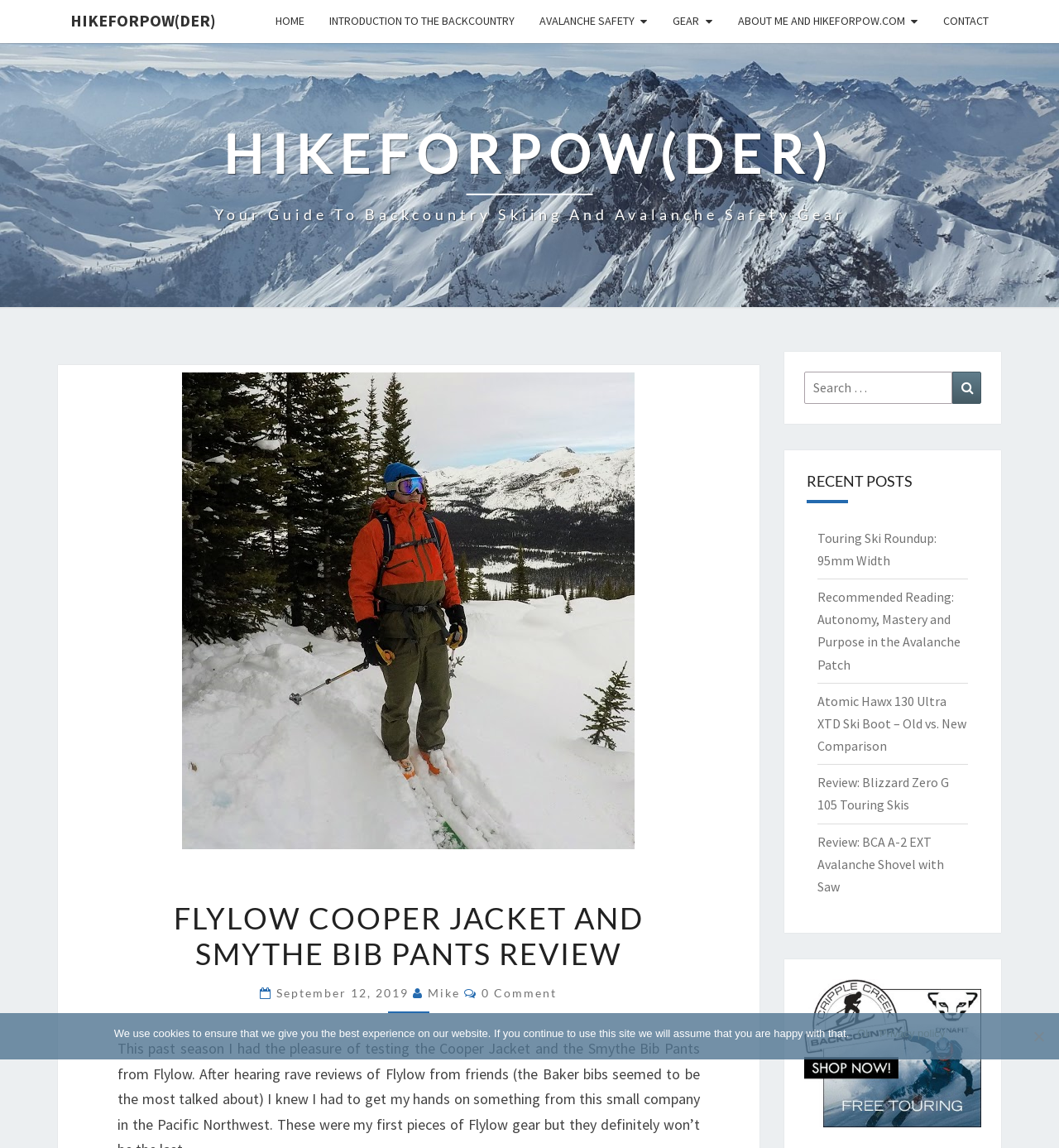Please find the bounding box for the following UI element description. Provide the coordinates in (top-left x, top-left y, bottom-right x, bottom-right y) format, with values between 0 and 1: 0 Comment

[0.455, 0.859, 0.526, 0.871]